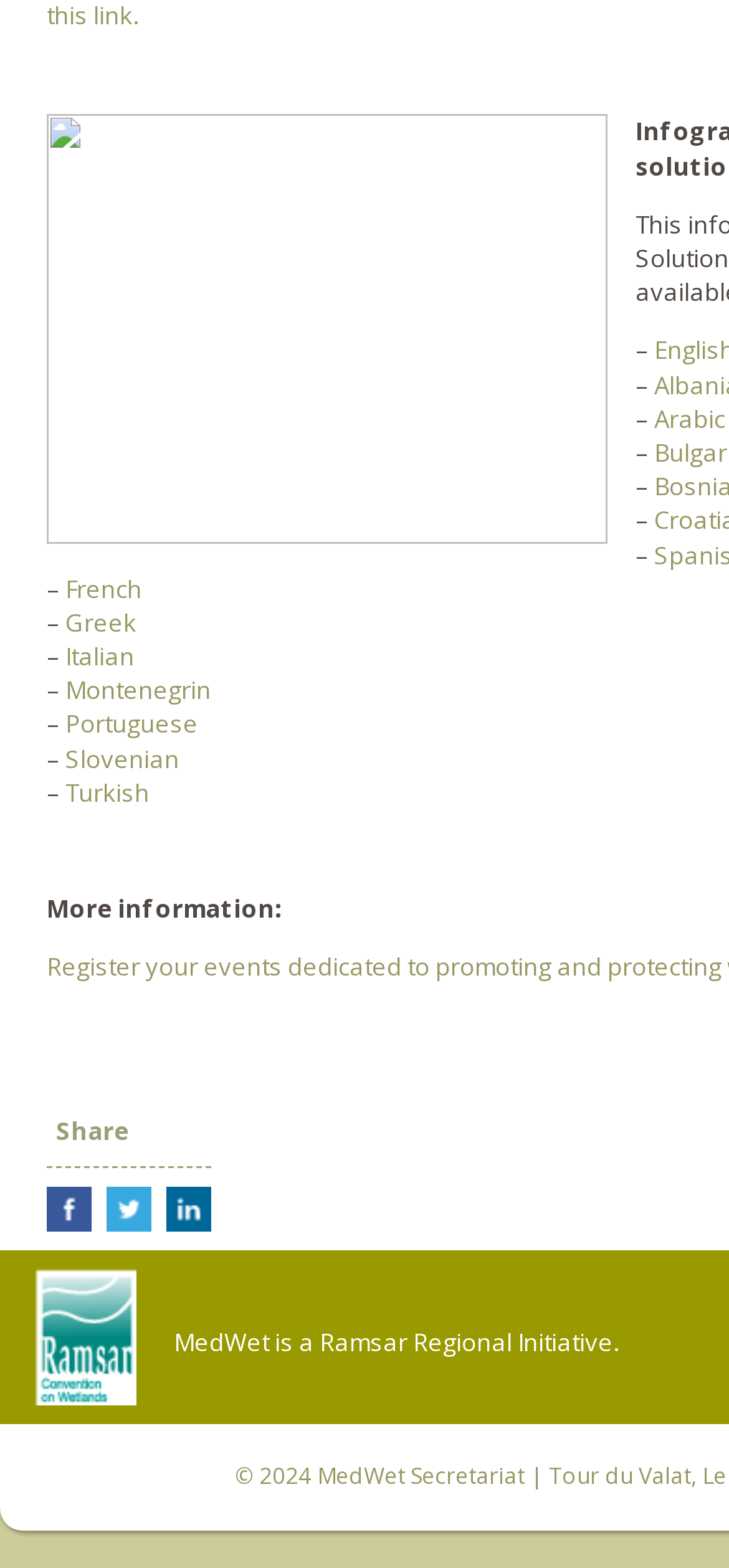Please identify the bounding box coordinates of the area that needs to be clicked to fulfill the following instruction: "Explore Entertainment."

None